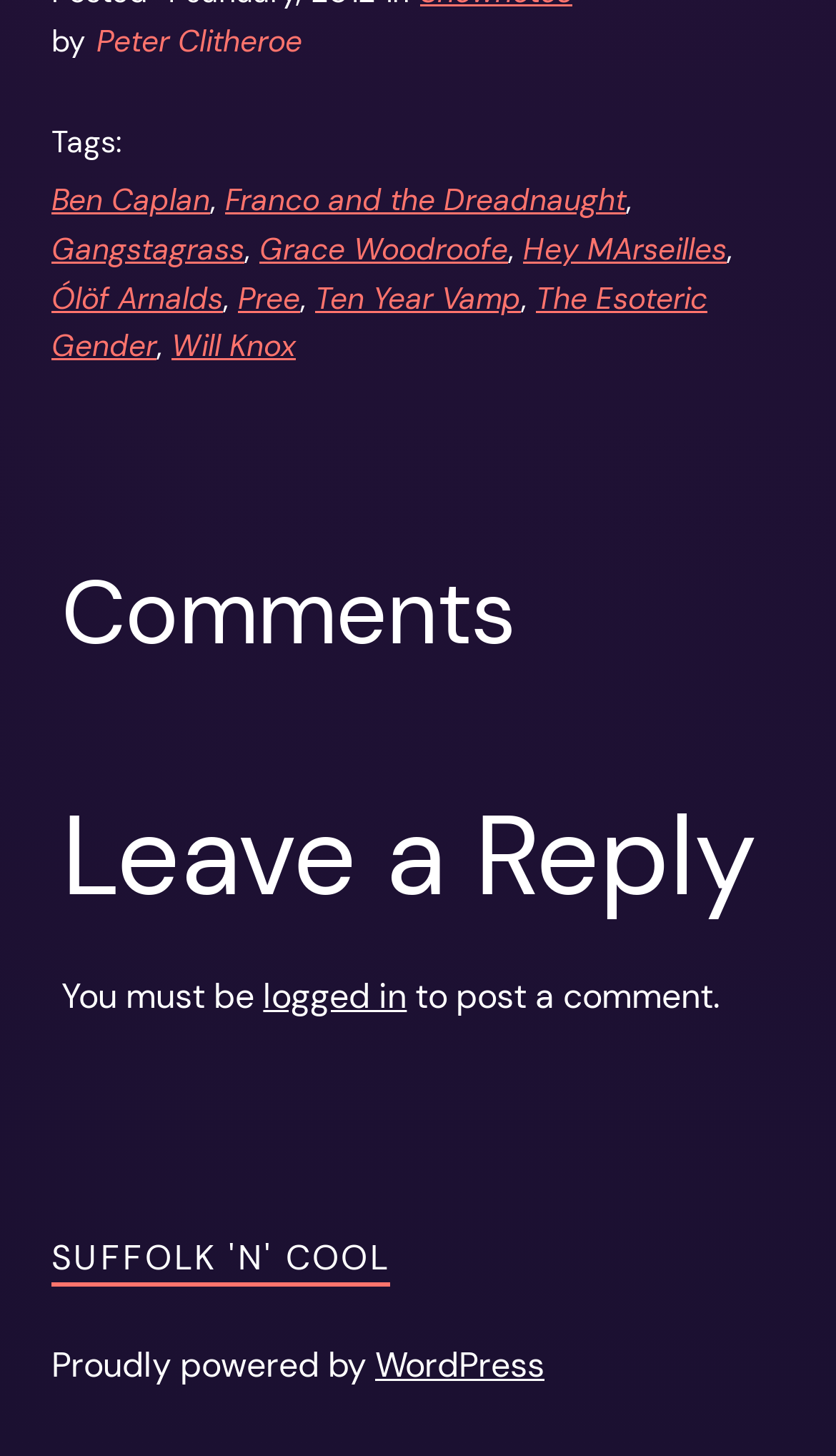Specify the bounding box coordinates of the area to click in order to follow the given instruction: "Click on the link to view SUFFOLK 'N' COOL."

[0.062, 0.848, 0.467, 0.878]